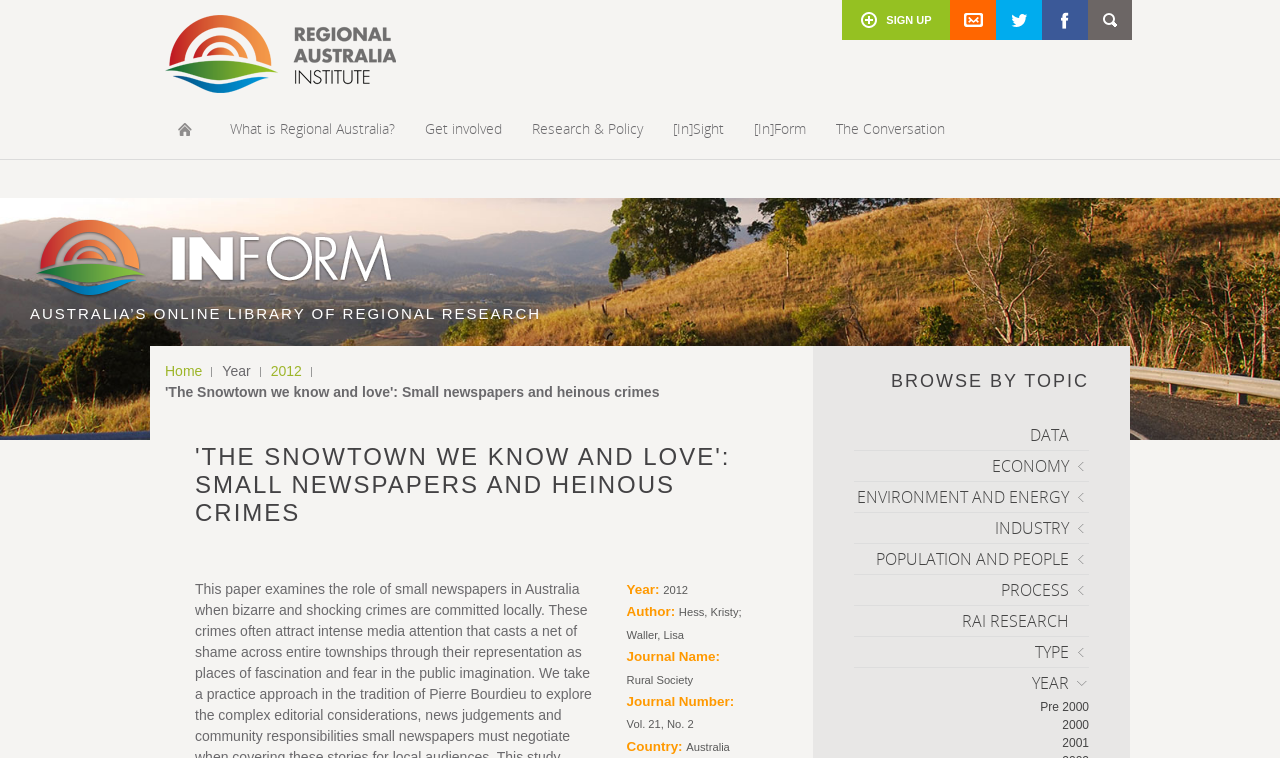Please reply with a single word or brief phrase to the question: 
What is the author of the article?

Hess, Kristy; Waller, Lisa